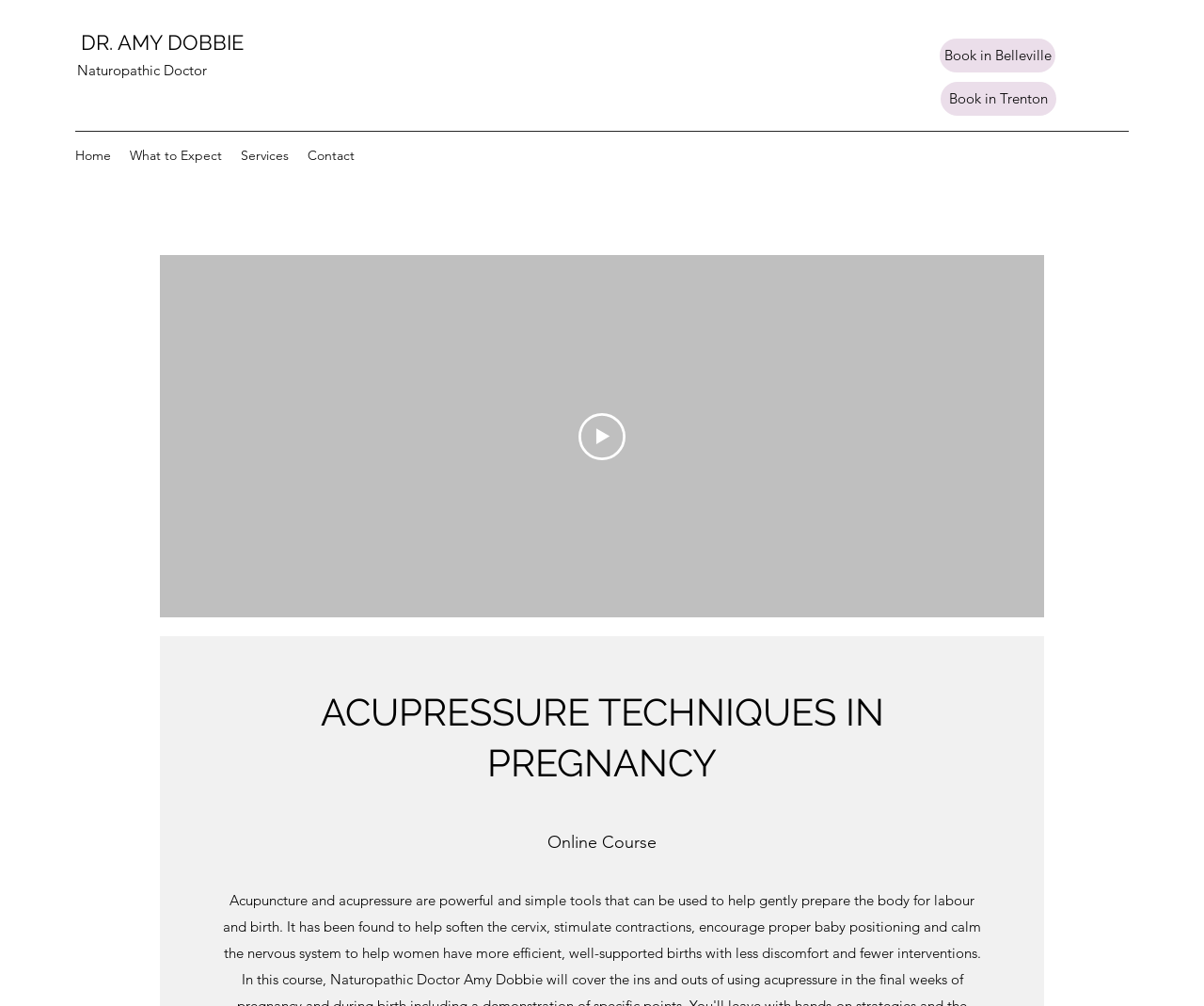What is the topic of the video?
Answer the question with a single word or phrase, referring to the image.

Acupressure Techniques in Pregnancy